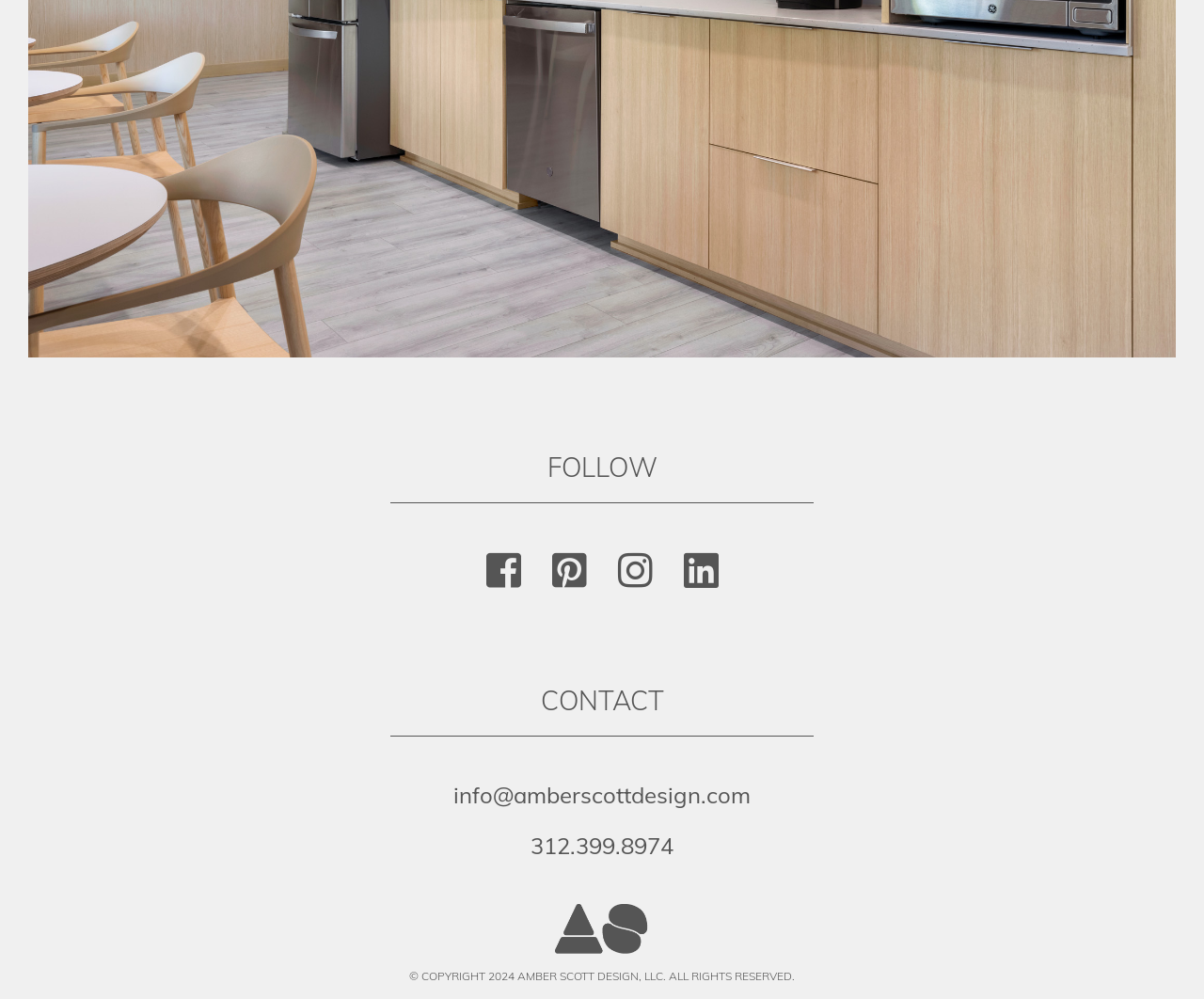What is the phone number for contact?
Answer the question with as much detail as possible.

The phone number can be found in the link element below the 'CONTACT' heading, which contains the text '312.399.8974'.